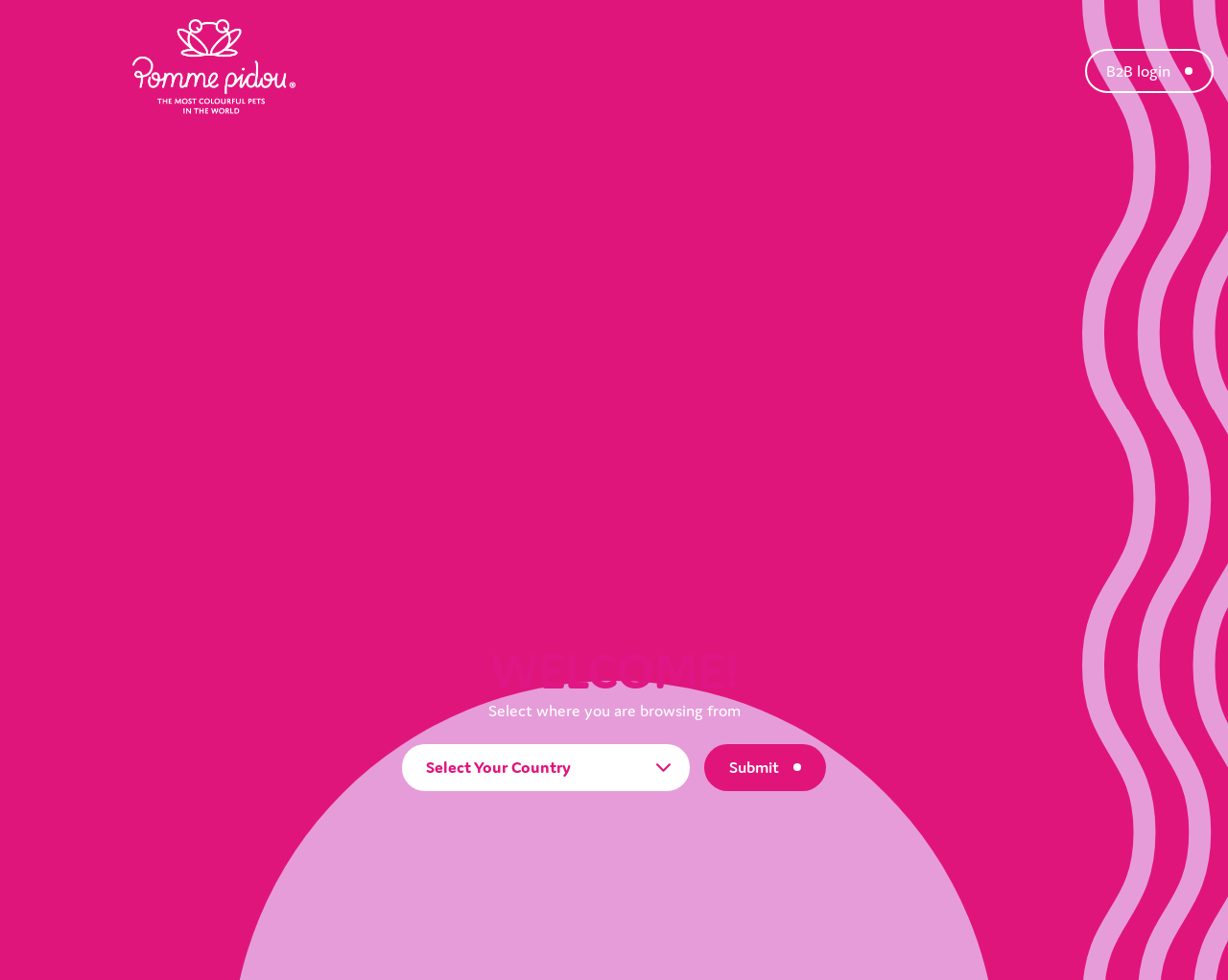Please reply to the following question using a single word or phrase: 
What is the purpose of this webpage?

Region selection